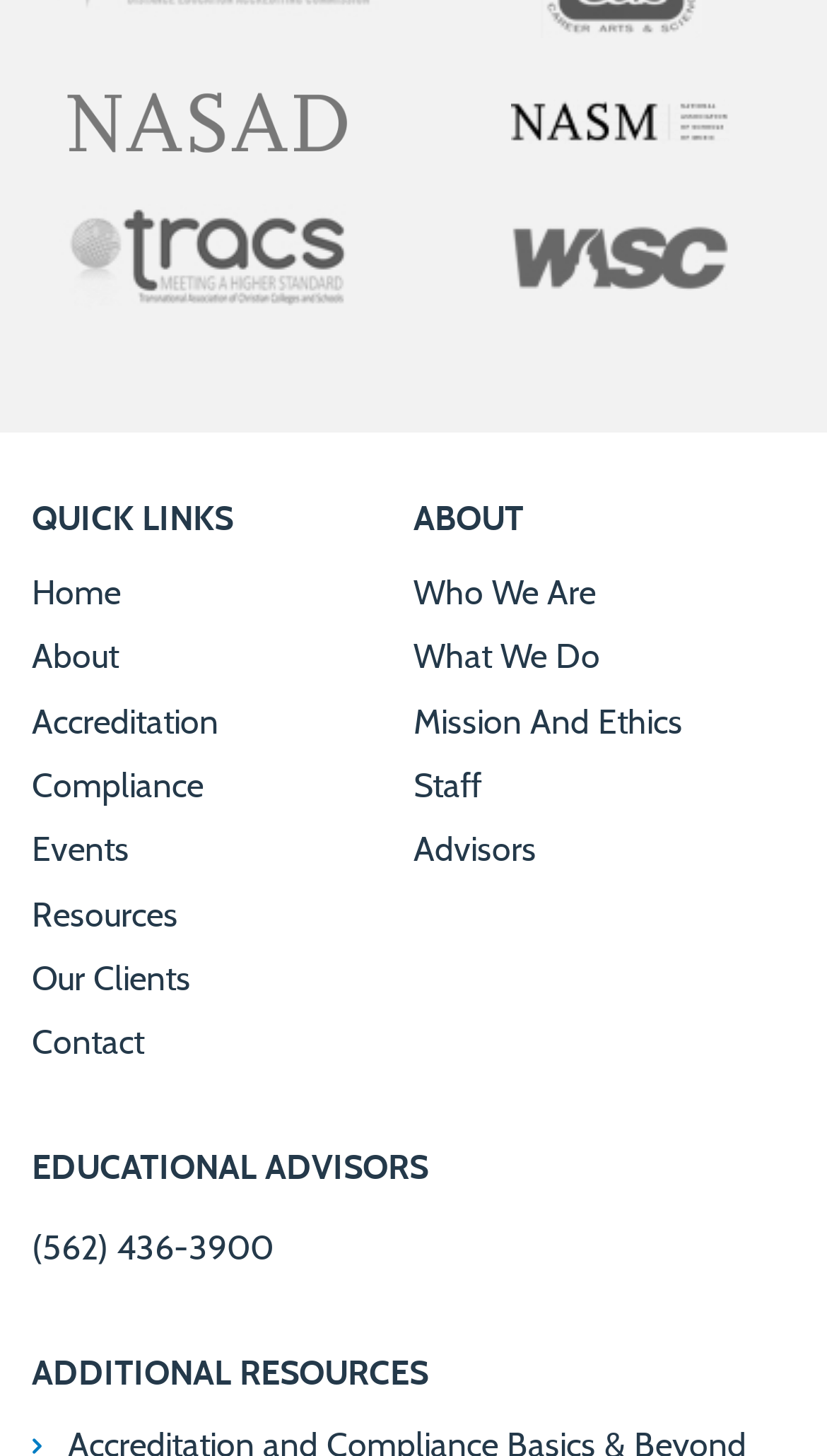Identify the bounding box for the described UI element. Provide the coordinates in (top-left x, top-left y, bottom-right x, bottom-right y) format with values ranging from 0 to 1: Contact

[0.038, 0.706, 0.174, 0.729]